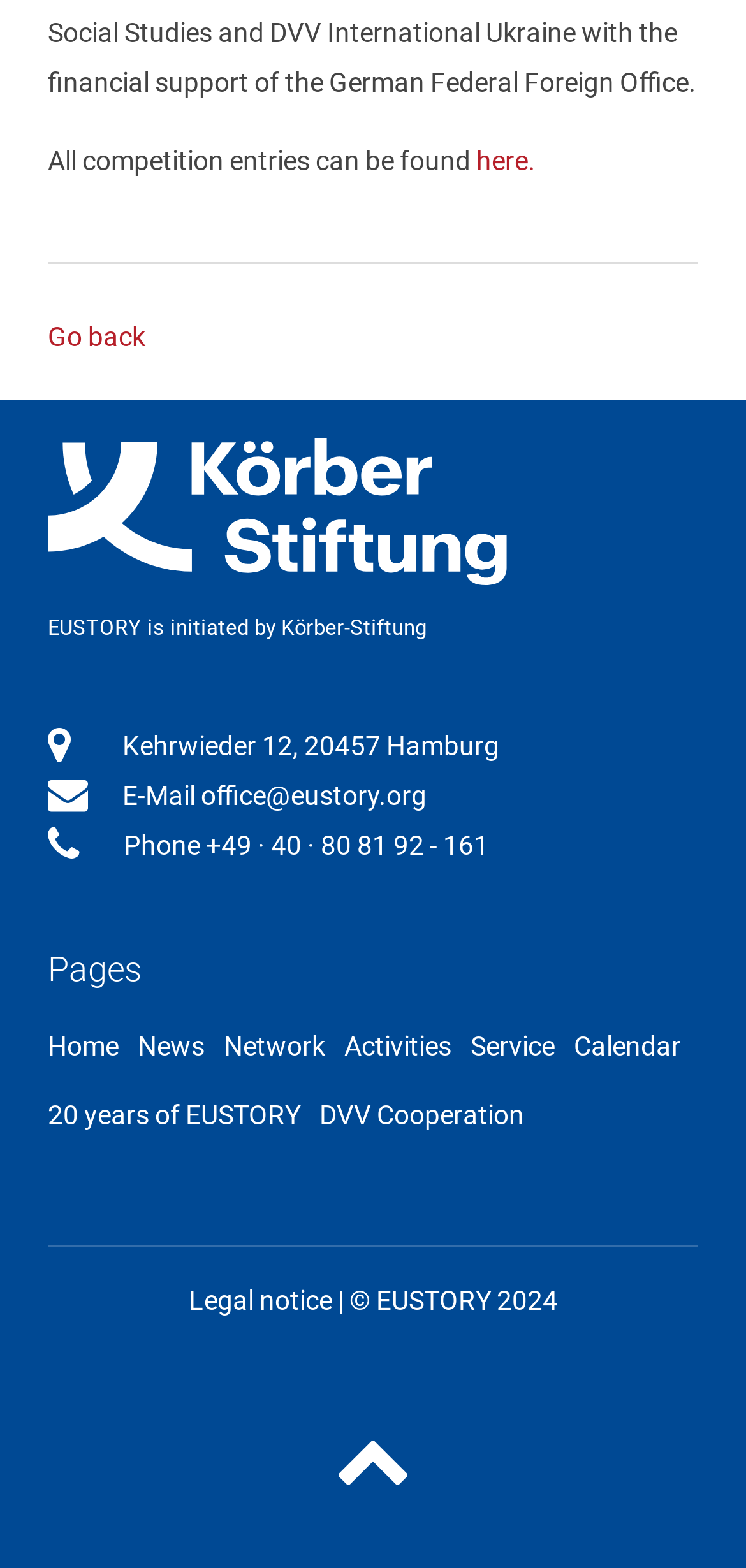Locate the bounding box coordinates of the area to click to fulfill this instruction: "View Legal notice". The bounding box should be presented as four float numbers between 0 and 1, in the order [left, top, right, bottom].

[0.253, 0.82, 0.445, 0.839]